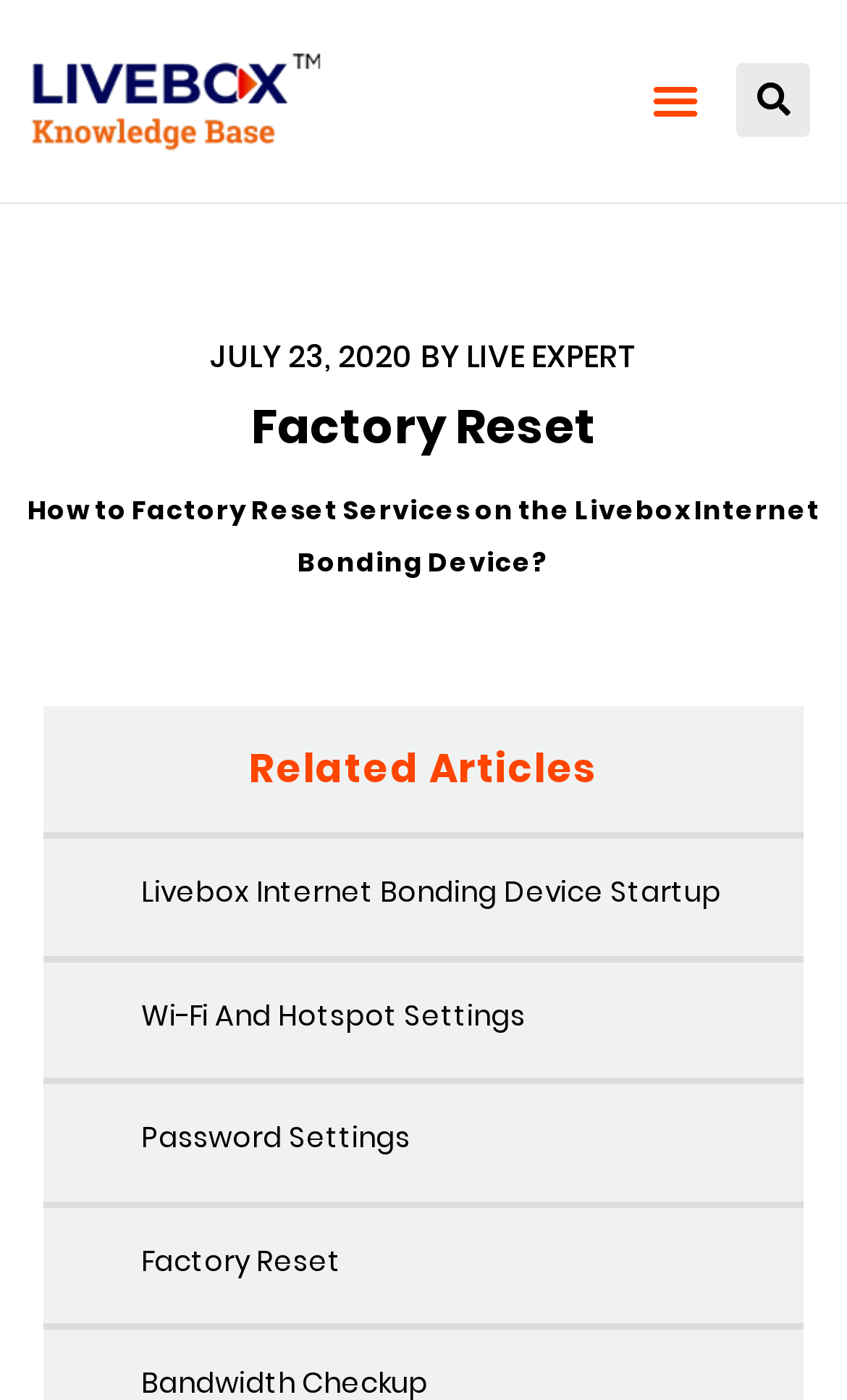What is the name of the author of the article?
Using the image as a reference, answer the question with a short word or phrase.

LIVE EXPERT